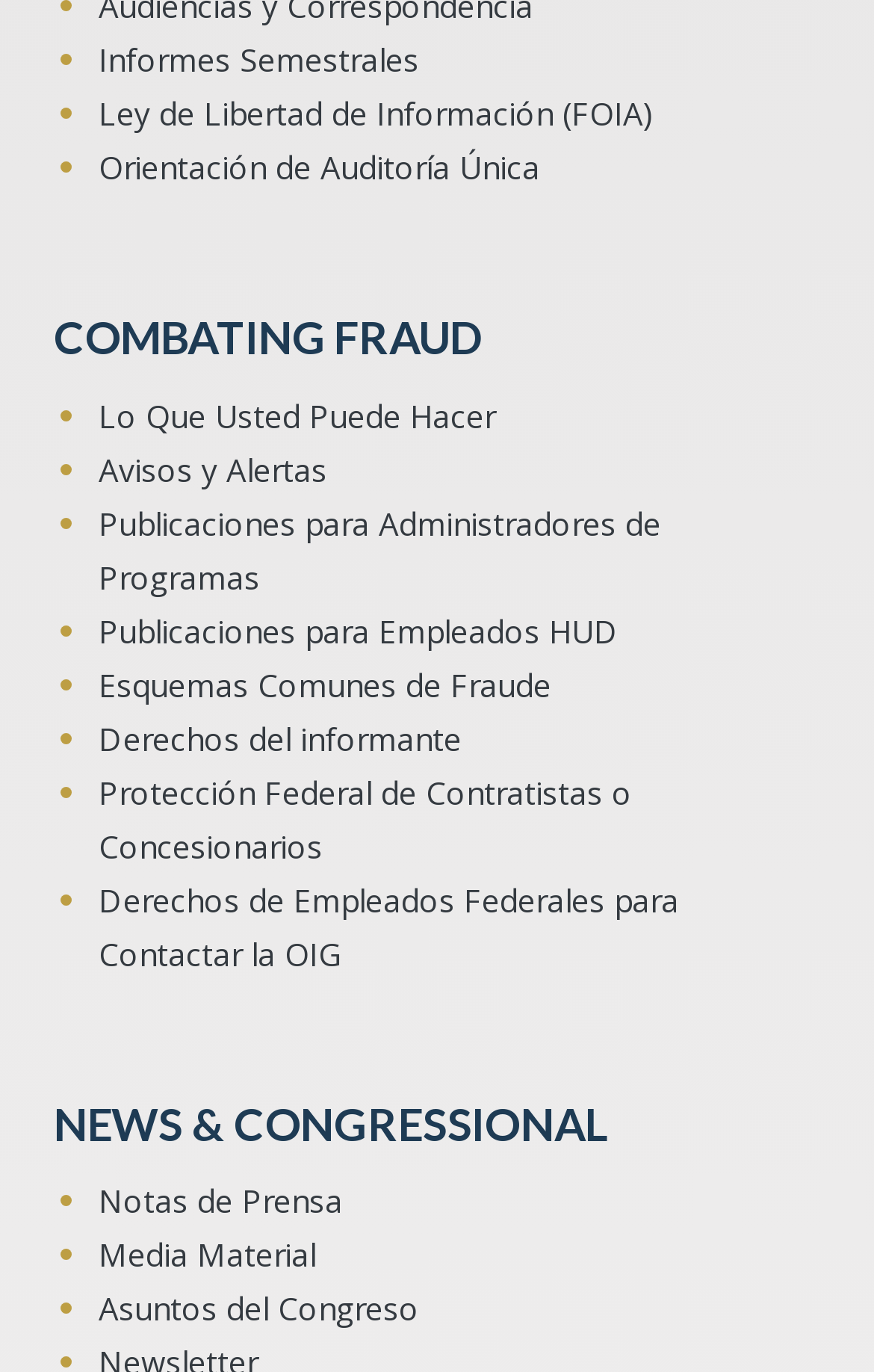Give a short answer to this question using one word or a phrase:
What is the purpose of the 'Lo Que Usted Puede Hacer' link?

To inform users what they can do